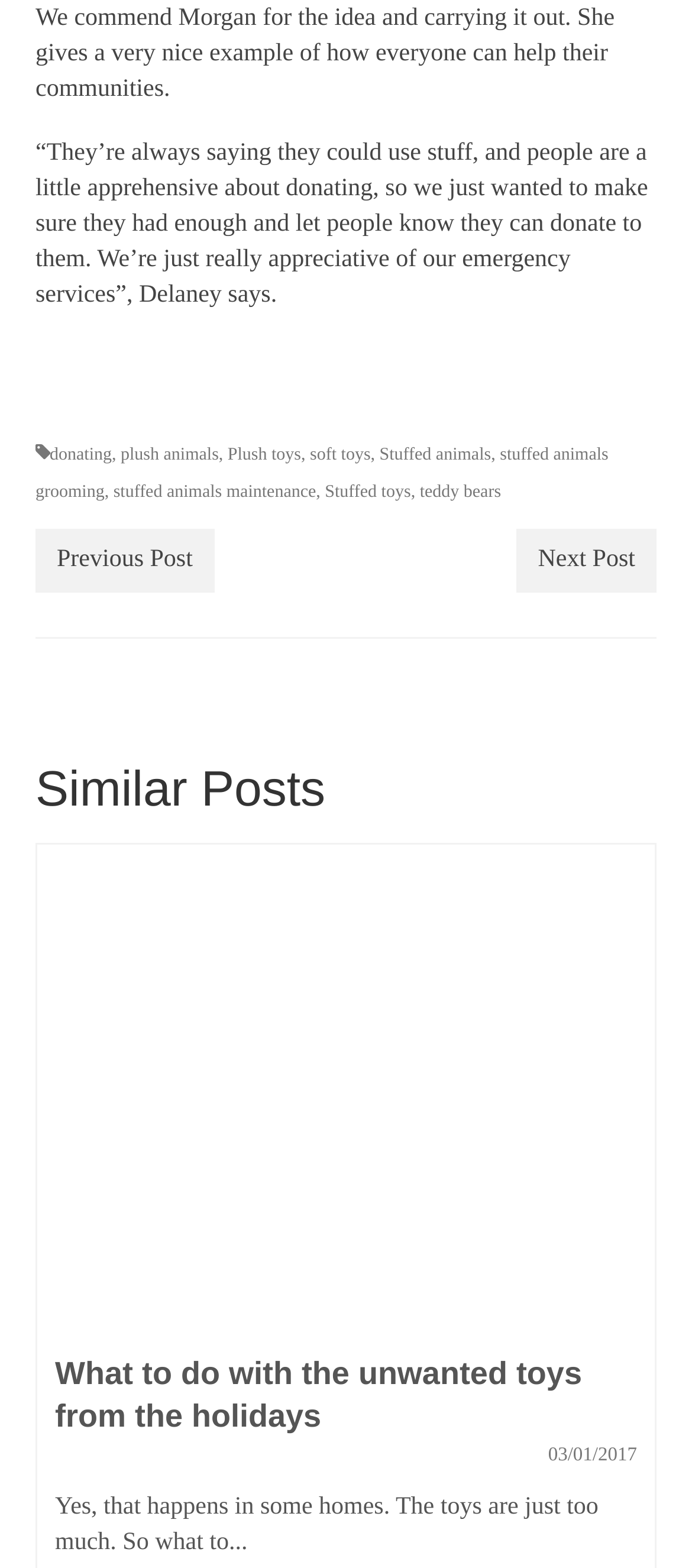Given the webpage screenshot and the description, determine the bounding box coordinates (top-left x, top-left y, bottom-right x, bottom-right y) that define the location of the UI element matching this description: stuffed animals grooming

[0.051, 0.283, 0.879, 0.32]